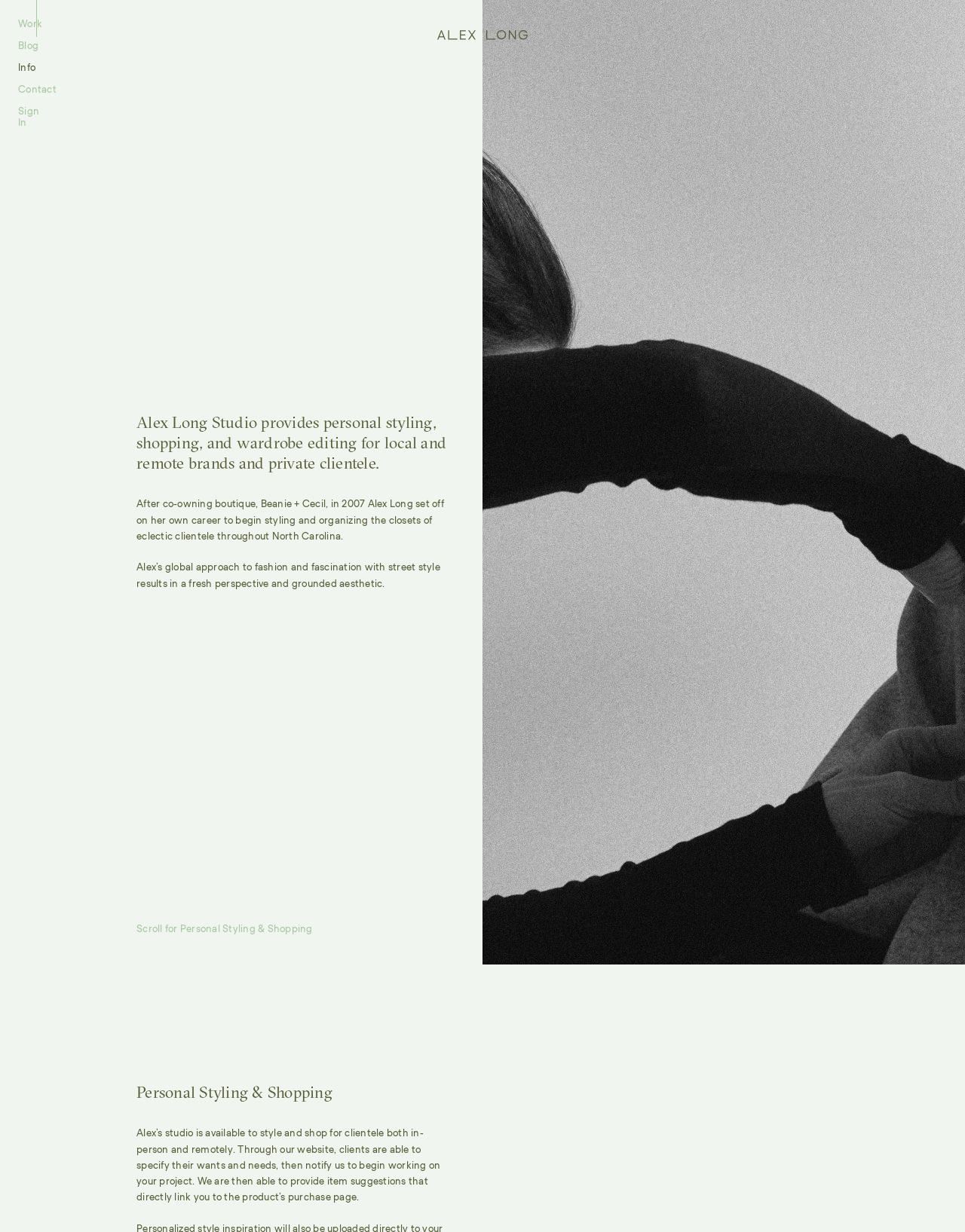Identify the bounding box for the given UI element using the description provided. Coordinates should be in the format (top-left x, top-left y, bottom-right x, bottom-right y) and must be between 0 and 1. Here is the description: Contact

[0.026, 0.106, 0.076, 0.123]